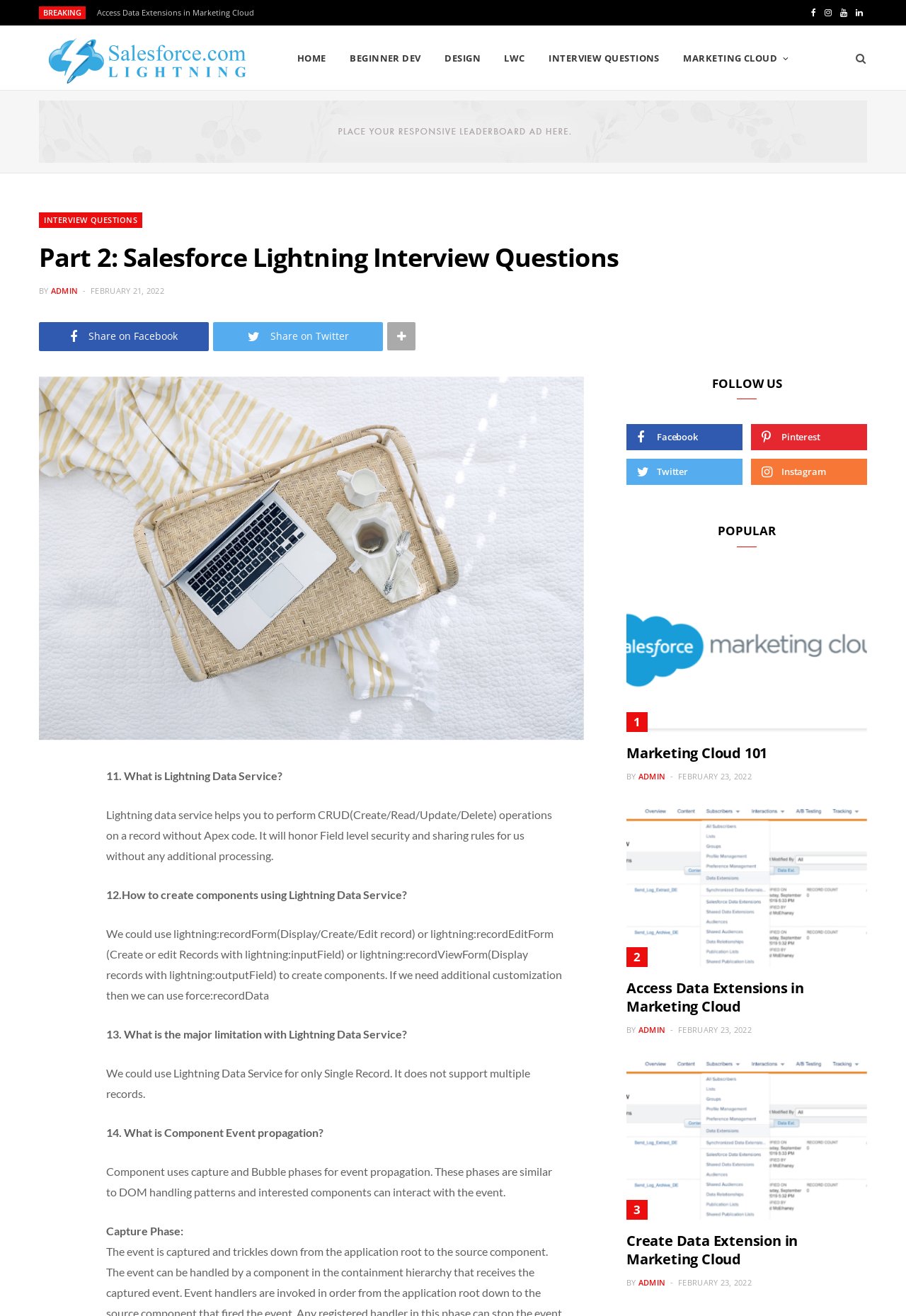Predict the bounding box coordinates of the area that should be clicked to accomplish the following instruction: "Click on the 'Home' link". The bounding box coordinates should consist of four float numbers between 0 and 1, i.e., [left, top, right, bottom].

None